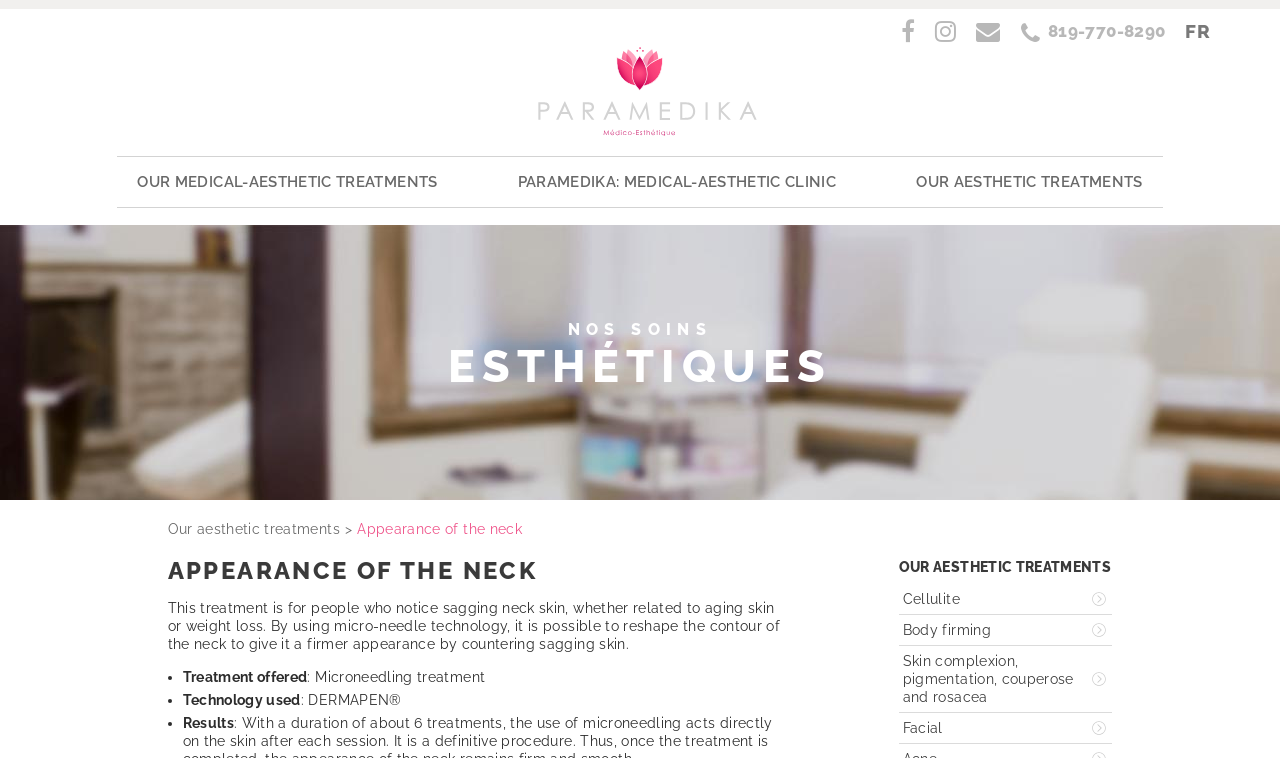Please identify the bounding box coordinates of the element's region that should be clicked to execute the following instruction: "Visit Paramedika homepage". The bounding box coordinates must be four float numbers between 0 and 1, i.e., [left, top, right, bottom].

[0.418, 0.059, 0.594, 0.179]